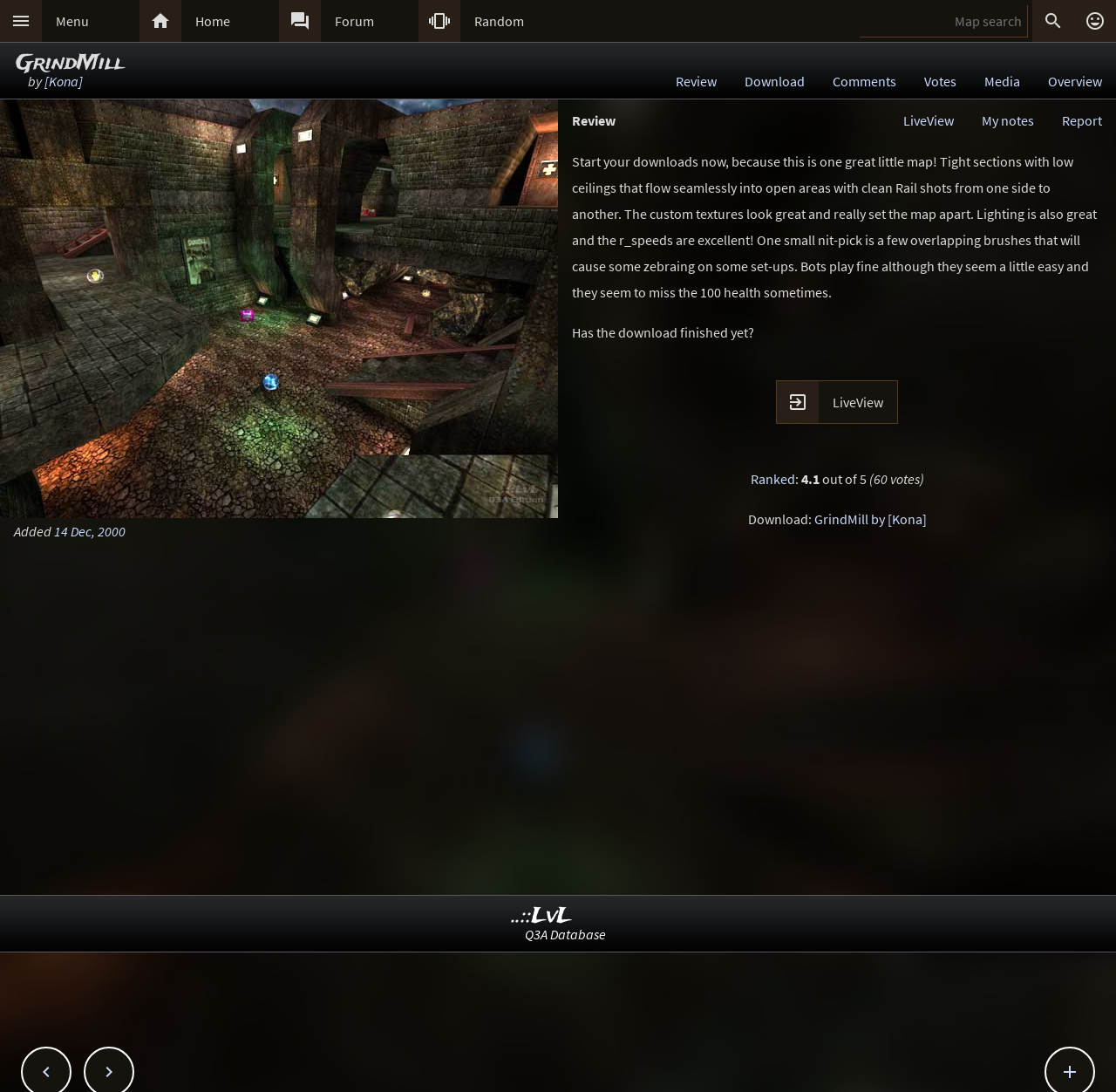Extract the bounding box coordinates for the HTML element that matches this description: "". The coordinates should be four float numbers between 0 and 1, i.e., [left, top, right, bottom].

[0.25, 0.0, 0.288, 0.038]